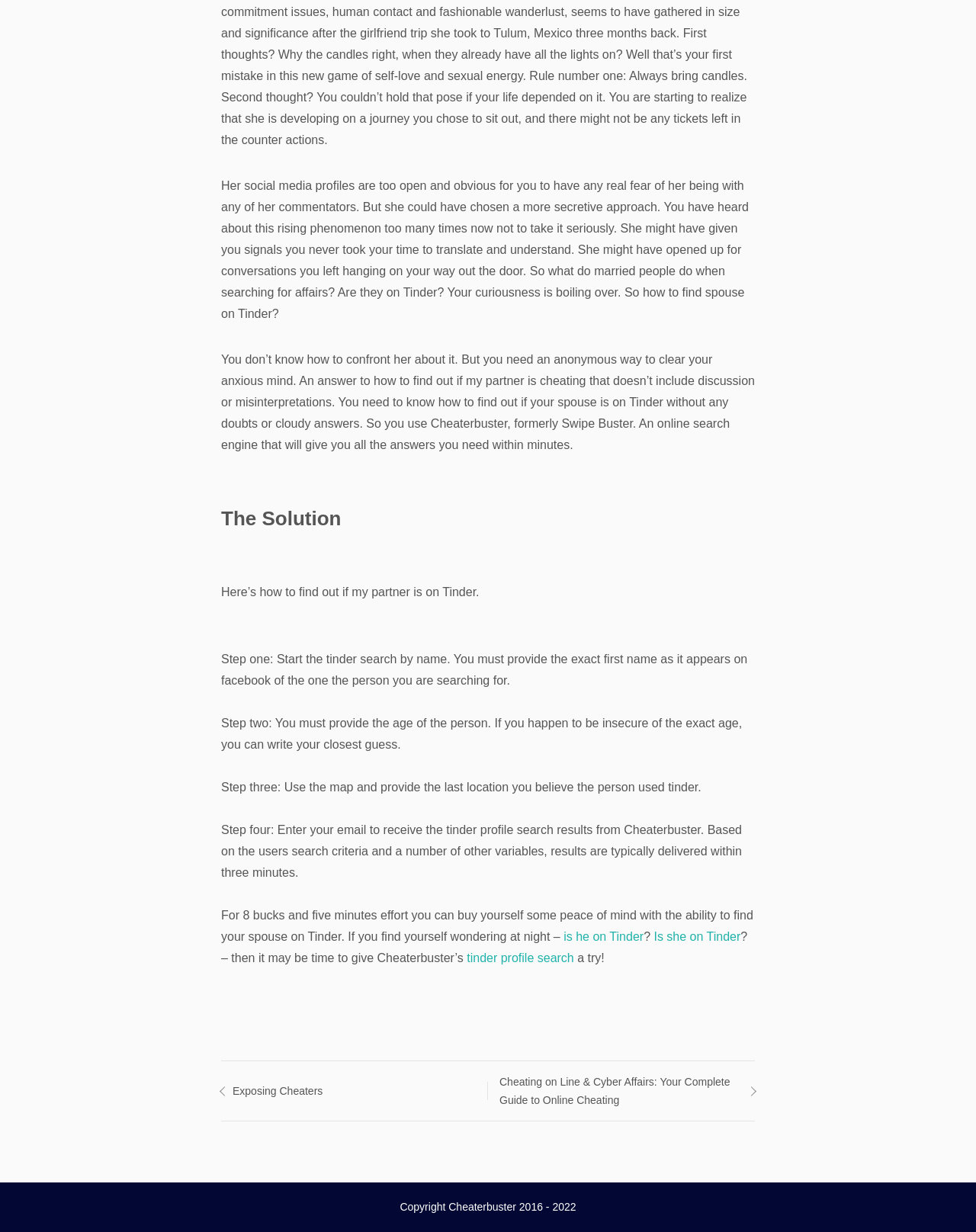Using the description: "tinder profile search", determine the UI element's bounding box coordinates. Ensure the coordinates are in the format of four float numbers between 0 and 1, i.e., [left, top, right, bottom].

[0.478, 0.772, 0.588, 0.785]